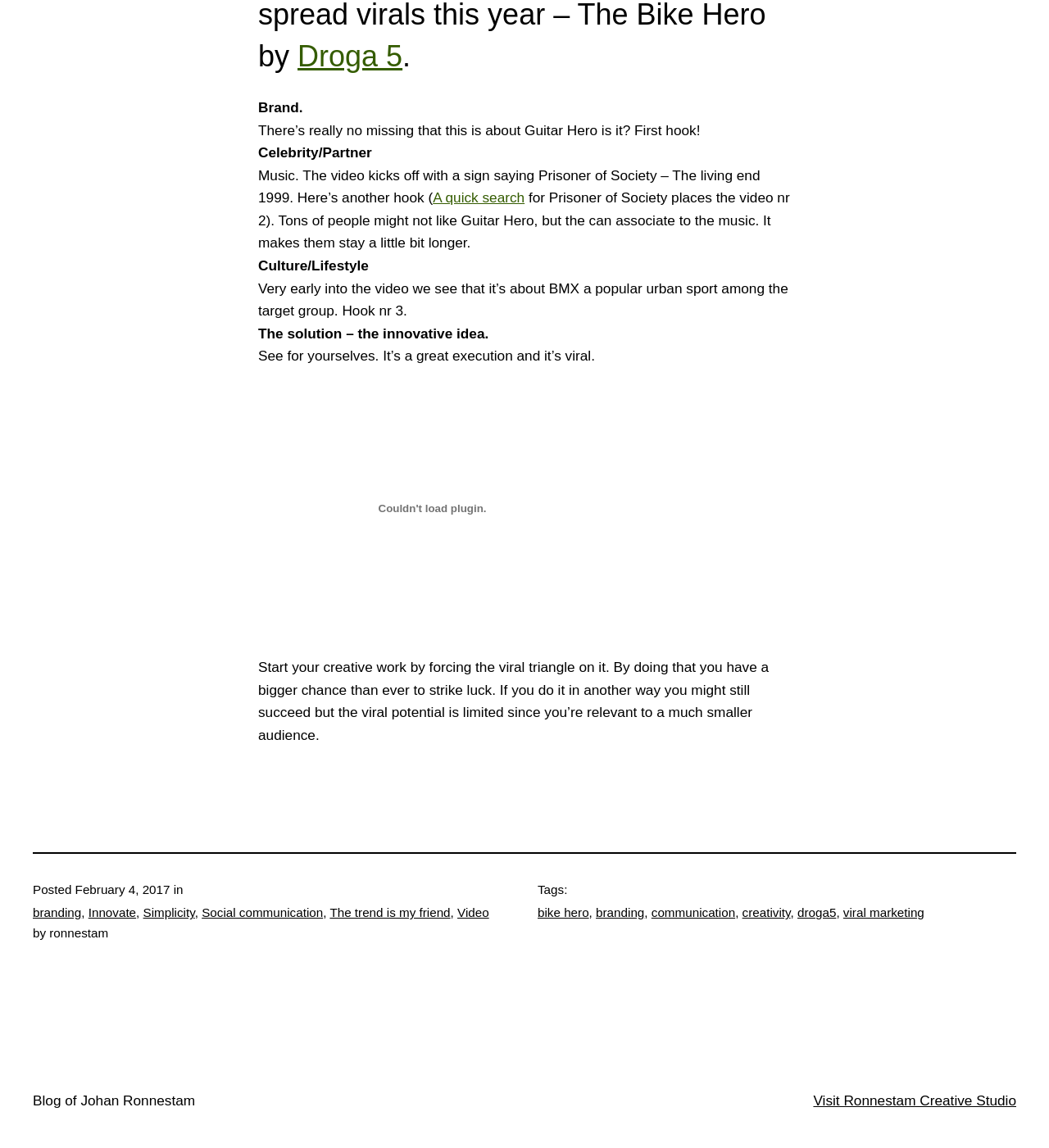Pinpoint the bounding box coordinates of the element that must be clicked to accomplish the following instruction: "Check the 'viral marketing' tag". The coordinates should be in the format of four float numbers between 0 and 1, i.e., [left, top, right, bottom].

[0.804, 0.789, 0.881, 0.801]